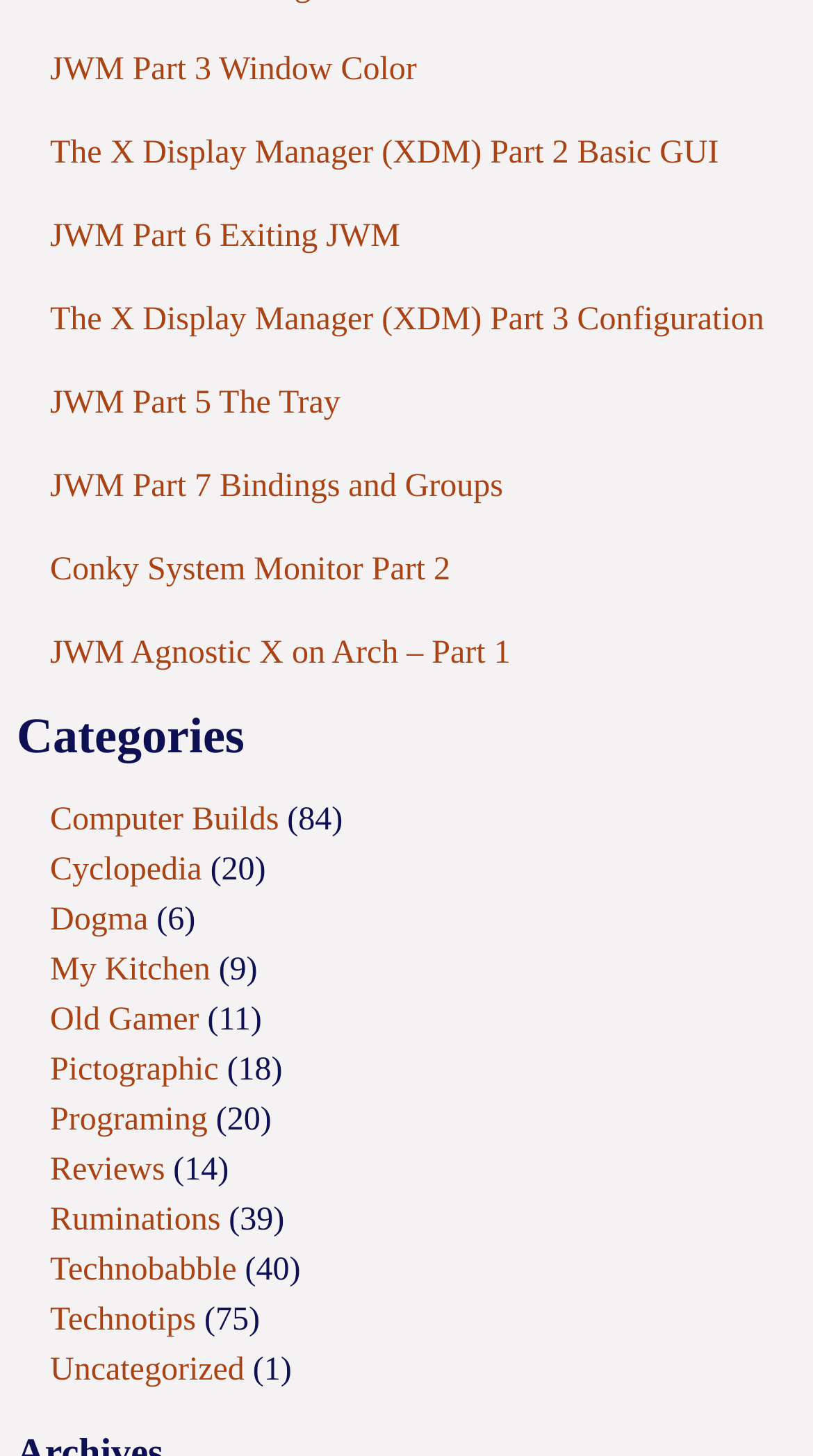How many links are on this webpage?
Look at the image and answer the question using a single word or phrase.

24